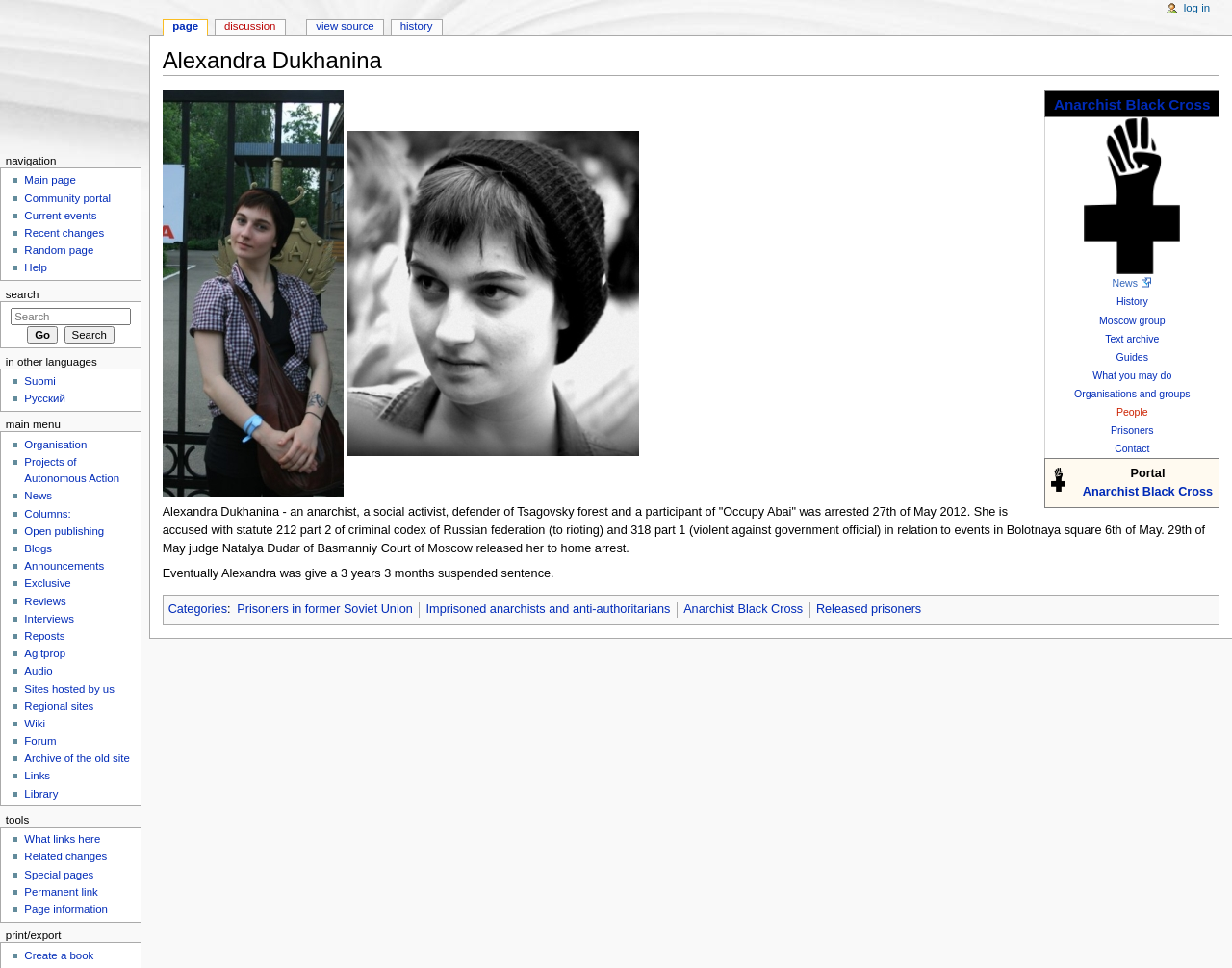Provide a thorough and detailed response to the question by examining the image: 
What is the date when Alexandra was arrested?

According to the webpage, Alexandra was arrested on 27th of May 2012, so the answer is 27th of May 2012.